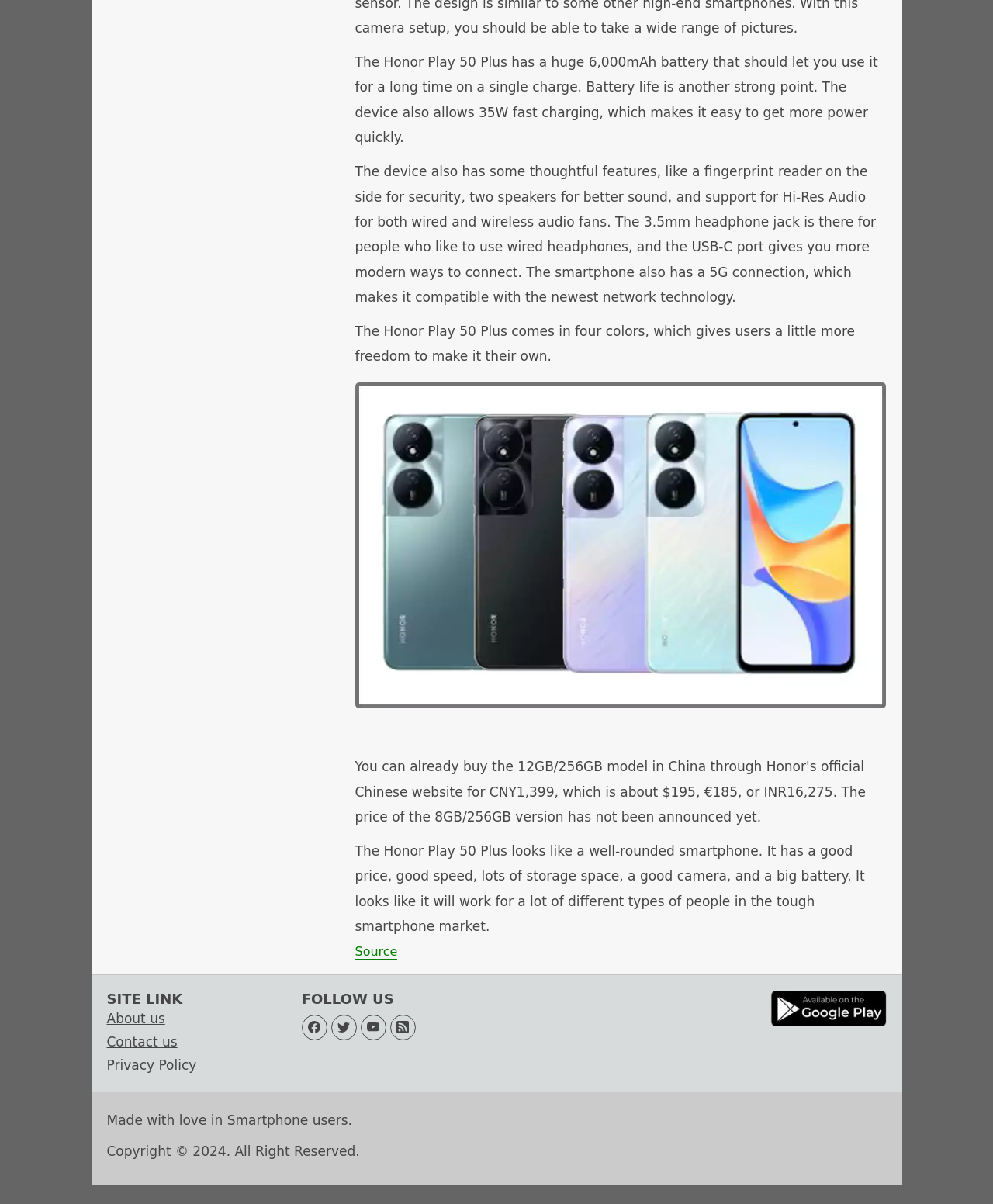Calculate the bounding box coordinates for the UI element based on the following description: "Contact us". Ensure the coordinates are four float numbers between 0 and 1, i.e., [left, top, right, bottom].

[0.107, 0.859, 0.179, 0.872]